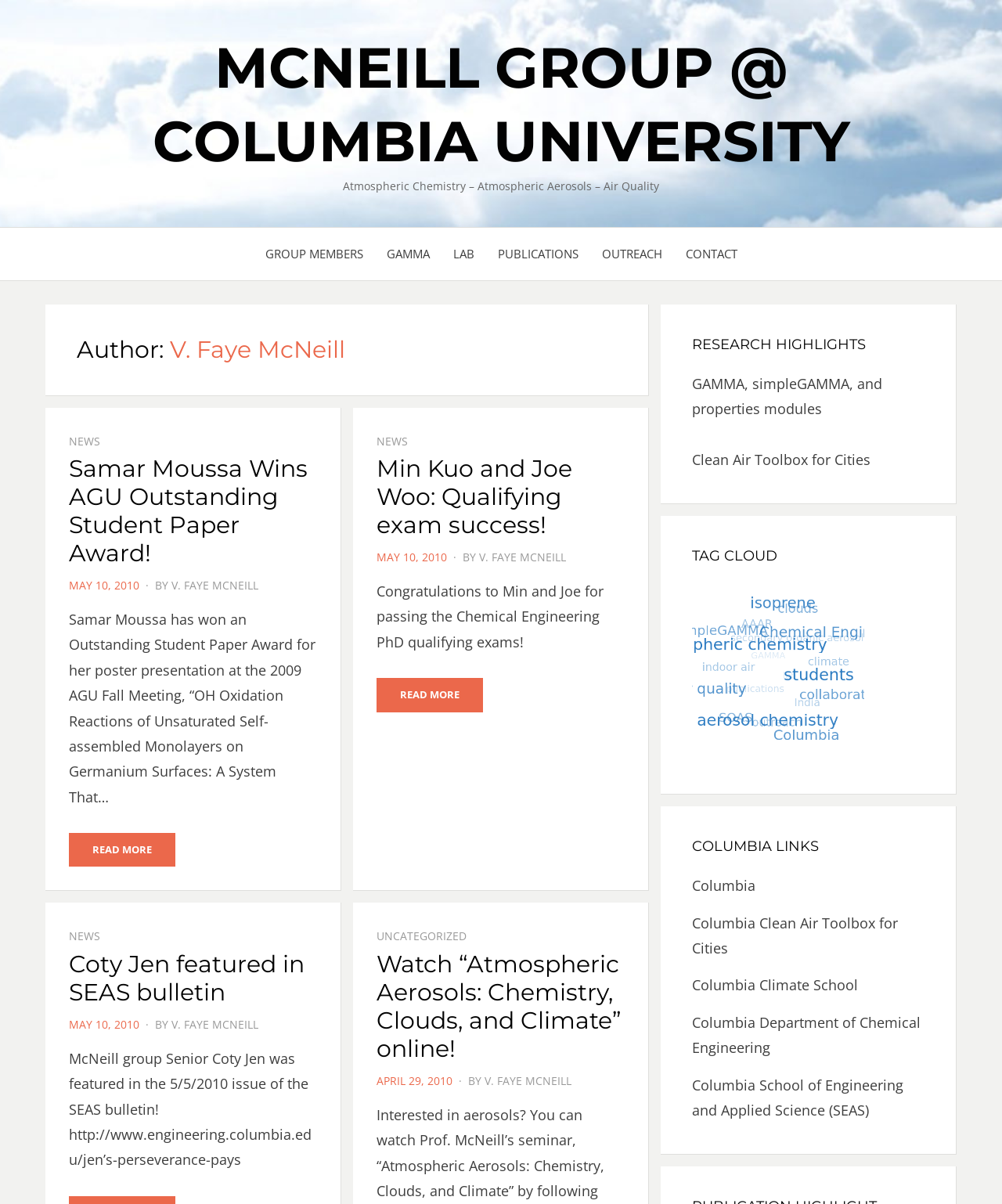Please determine the bounding box coordinates for the UI element described here. Use the format (top-left x, top-left y, bottom-right x, bottom-right y) with values bounded between 0 and 1: Read More

[0.068, 0.692, 0.175, 0.72]